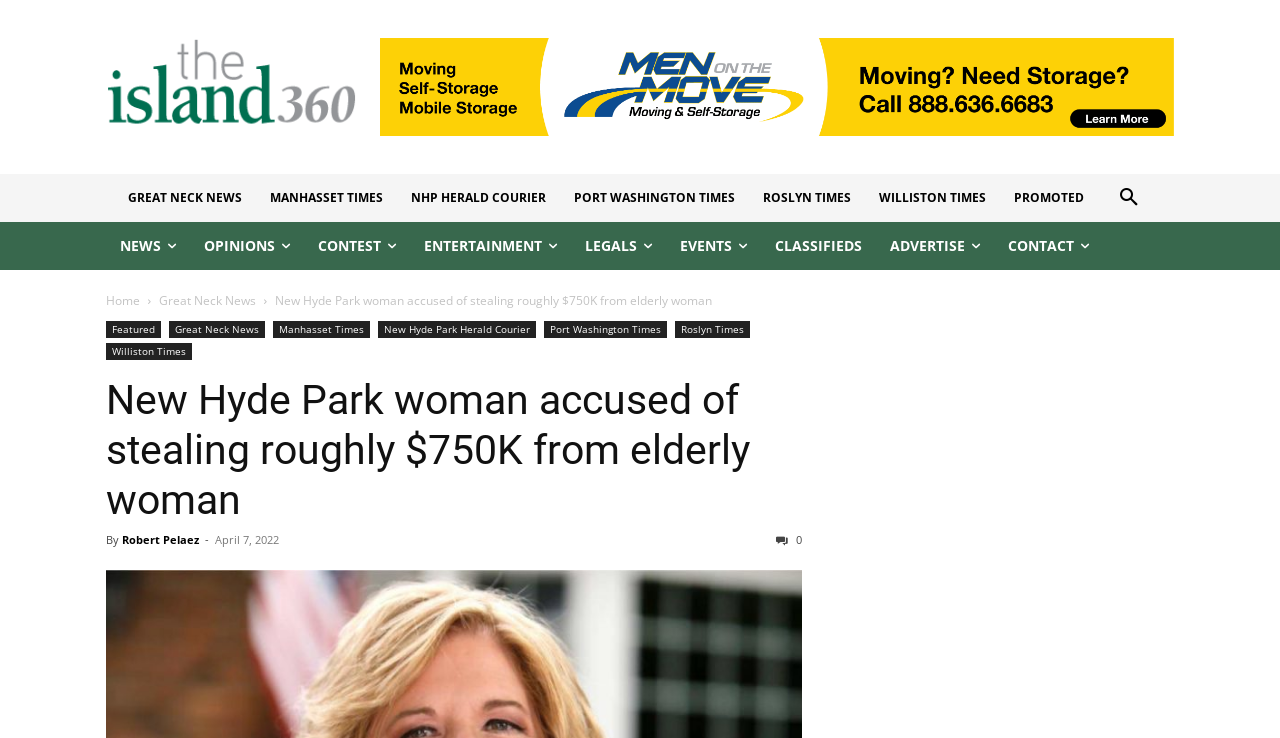Can you determine the bounding box coordinates of the area that needs to be clicked to fulfill the following instruction: "Click the search button"?

[0.863, 0.236, 0.901, 0.301]